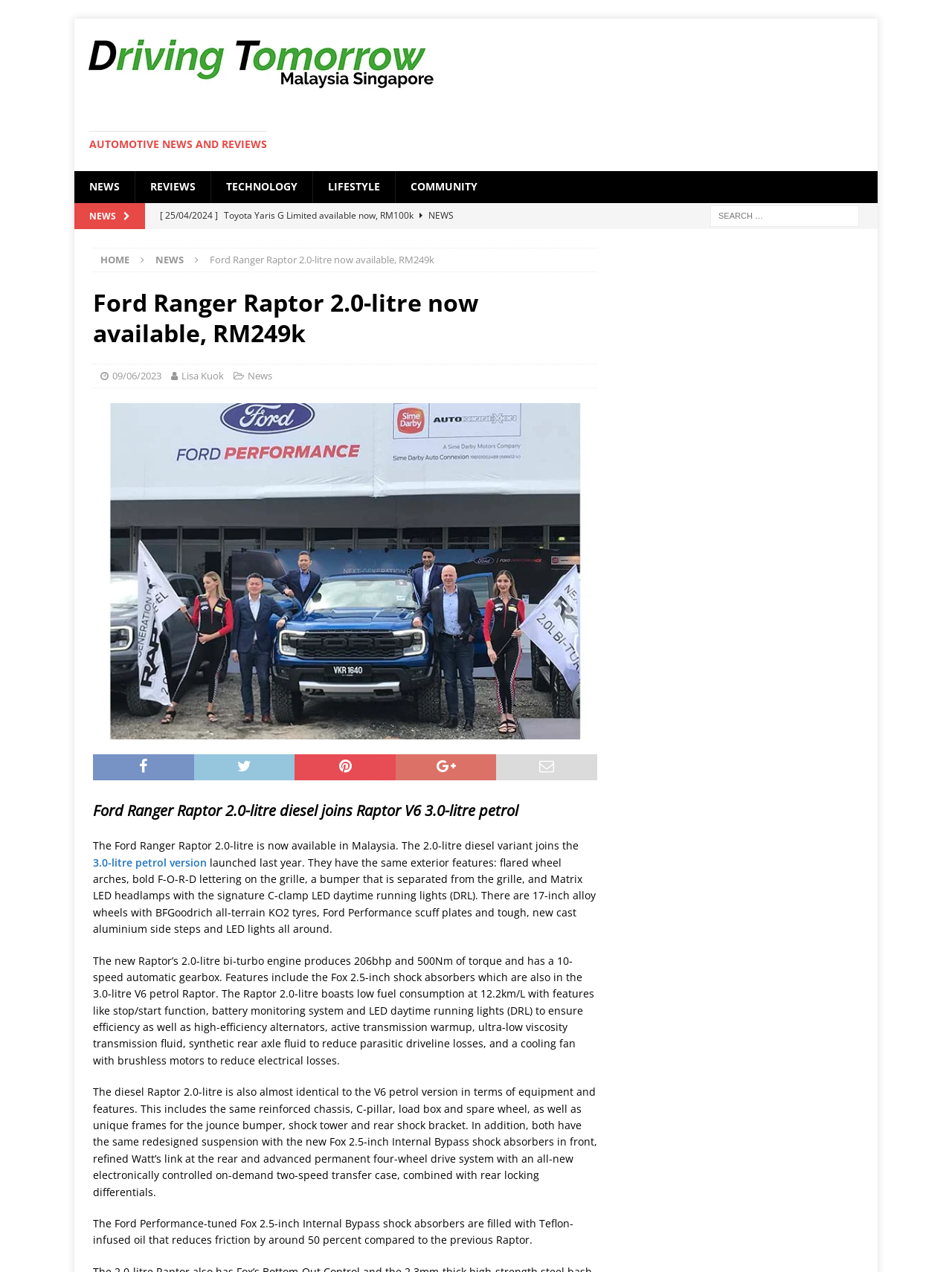Please specify the bounding box coordinates of the region to click in order to perform the following instruction: "View Toyota Yaris G Limited news".

[0.168, 0.16, 0.618, 0.179]